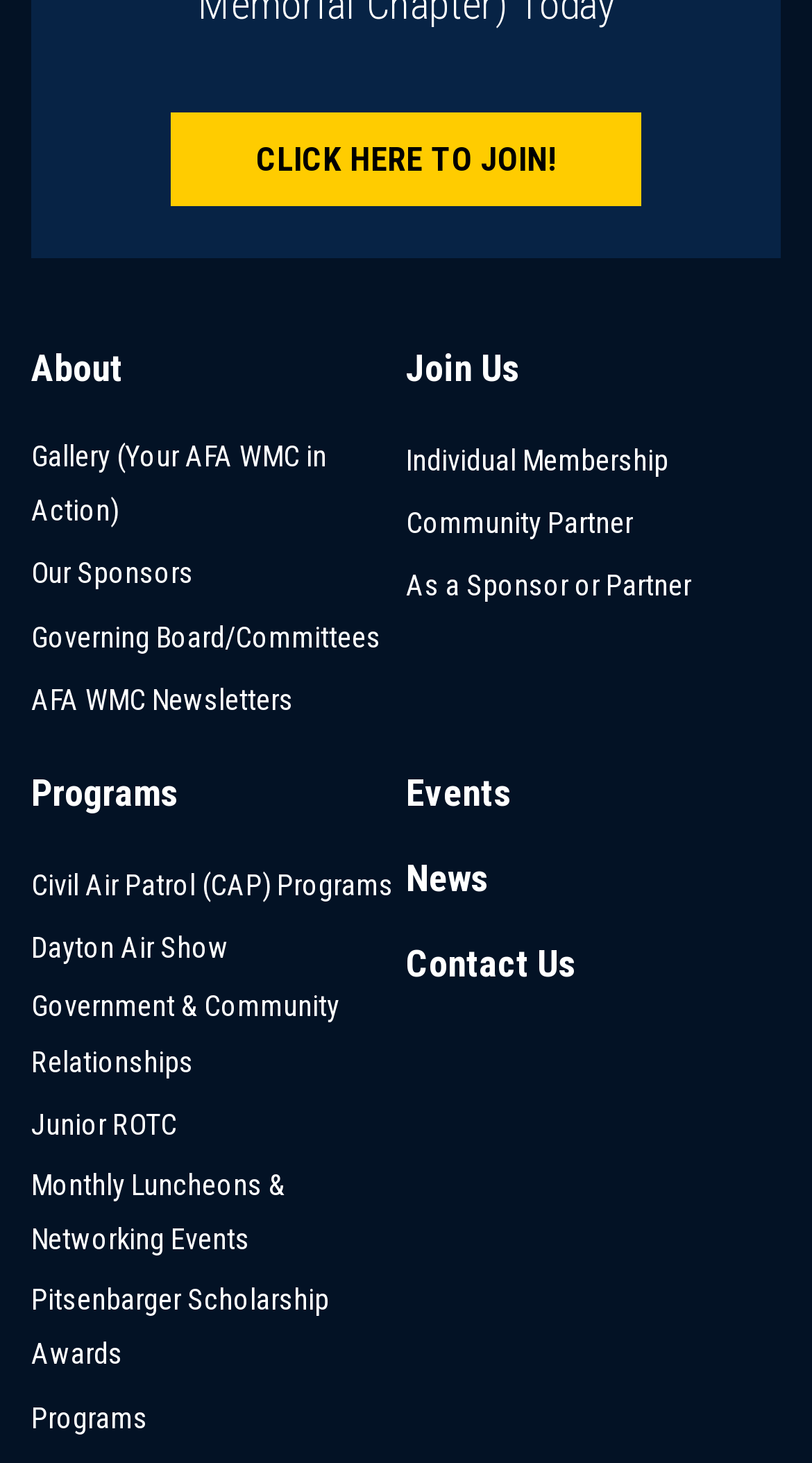Select the bounding box coordinates of the element I need to click to carry out the following instruction: "learn about 'Individual Membership'".

[0.5, 0.295, 0.823, 0.333]